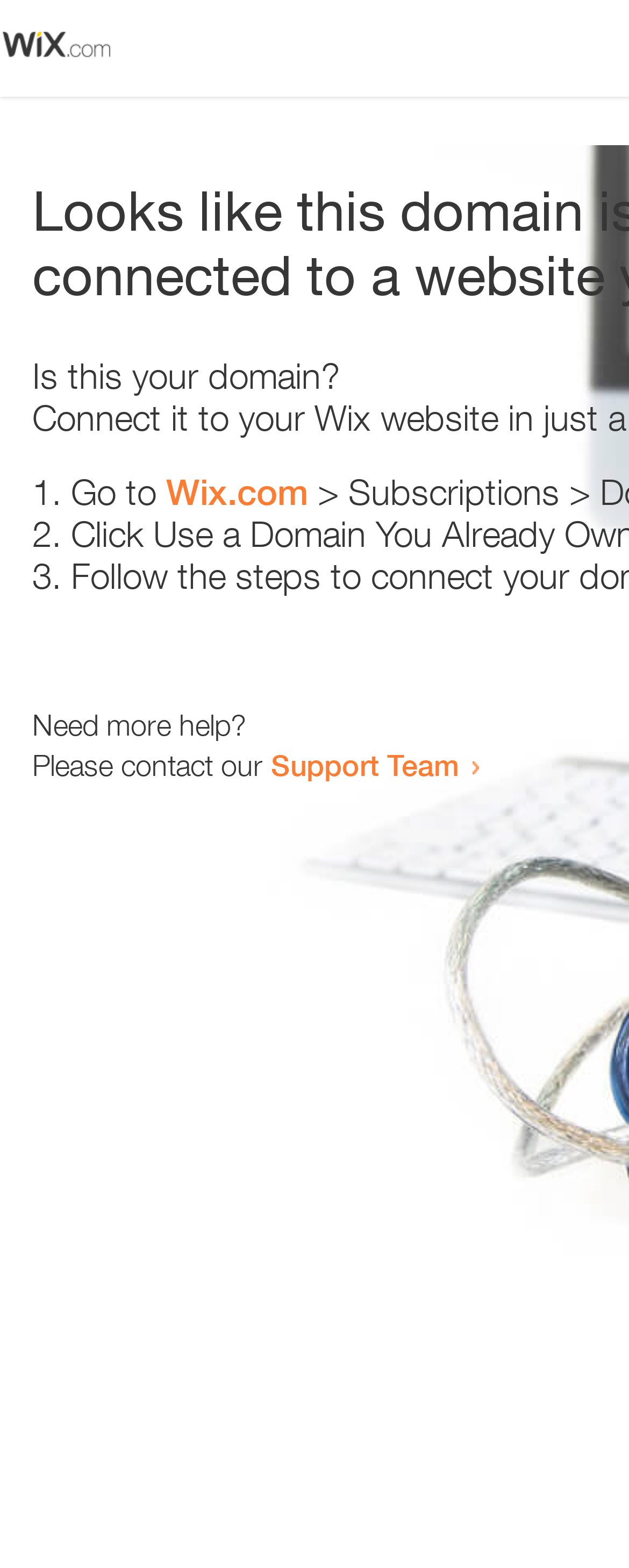Detail the various sections and features present on the webpage.

The webpage appears to be an error page, with a small image at the top left corner. Below the image, there is a question "Is this your domain?" in a prominent position. 

To the right of the question, there is a numbered list with three items. The first item starts with "1." and suggests going to "Wix.com". The second and third items are labeled "2." and "3." respectively, but their contents are not specified. 

Further down the page, there is a section that offers help, with the text "Need more help?" followed by a sentence "Please contact our" and a link to the "Support Team".